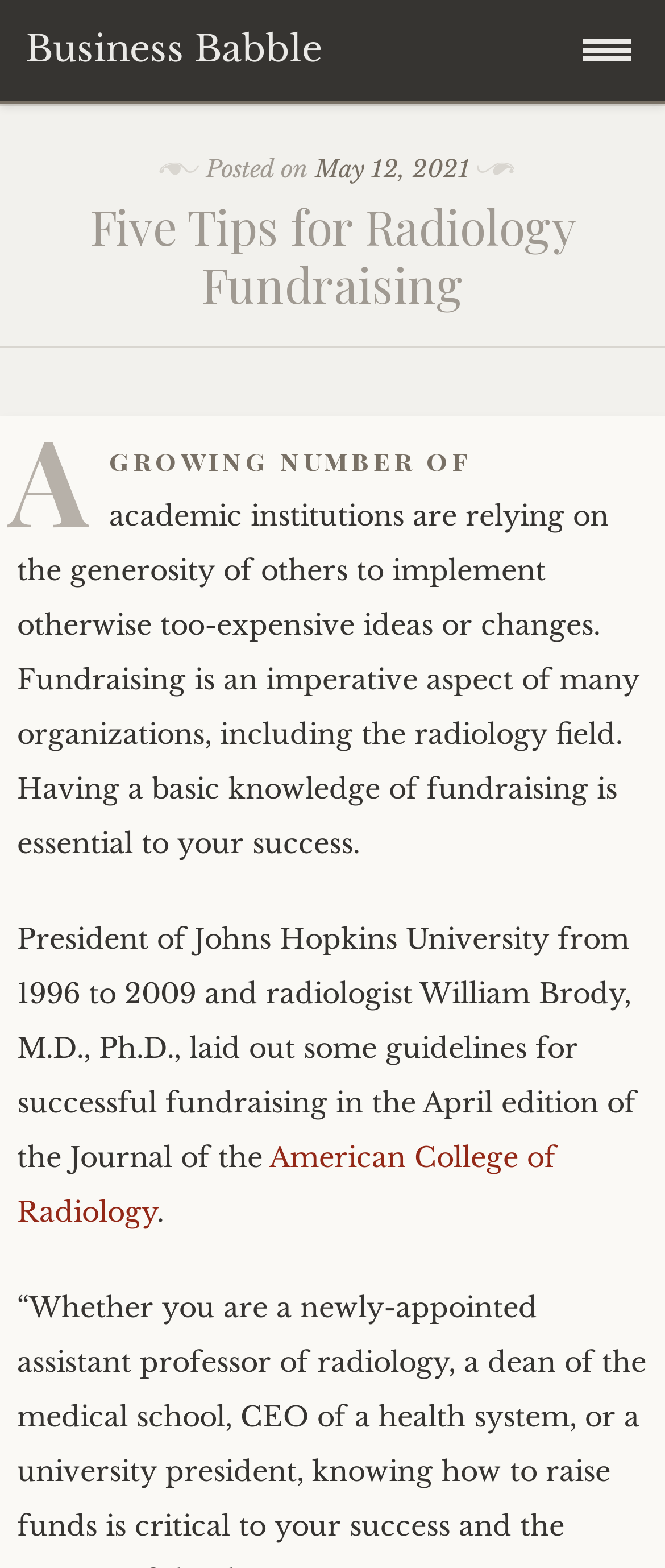Utilize the information from the image to answer the question in detail:
What is the purpose of fundraising in the radiology field?

I found the purpose of fundraising in the radiology field by reading the static text that states 'A growing number of academic institutions are relying on the generosity of others to implement otherwise too-expensive ideas or changes. Fundraising is an imperative aspect of many organizations, including the radiology field'.